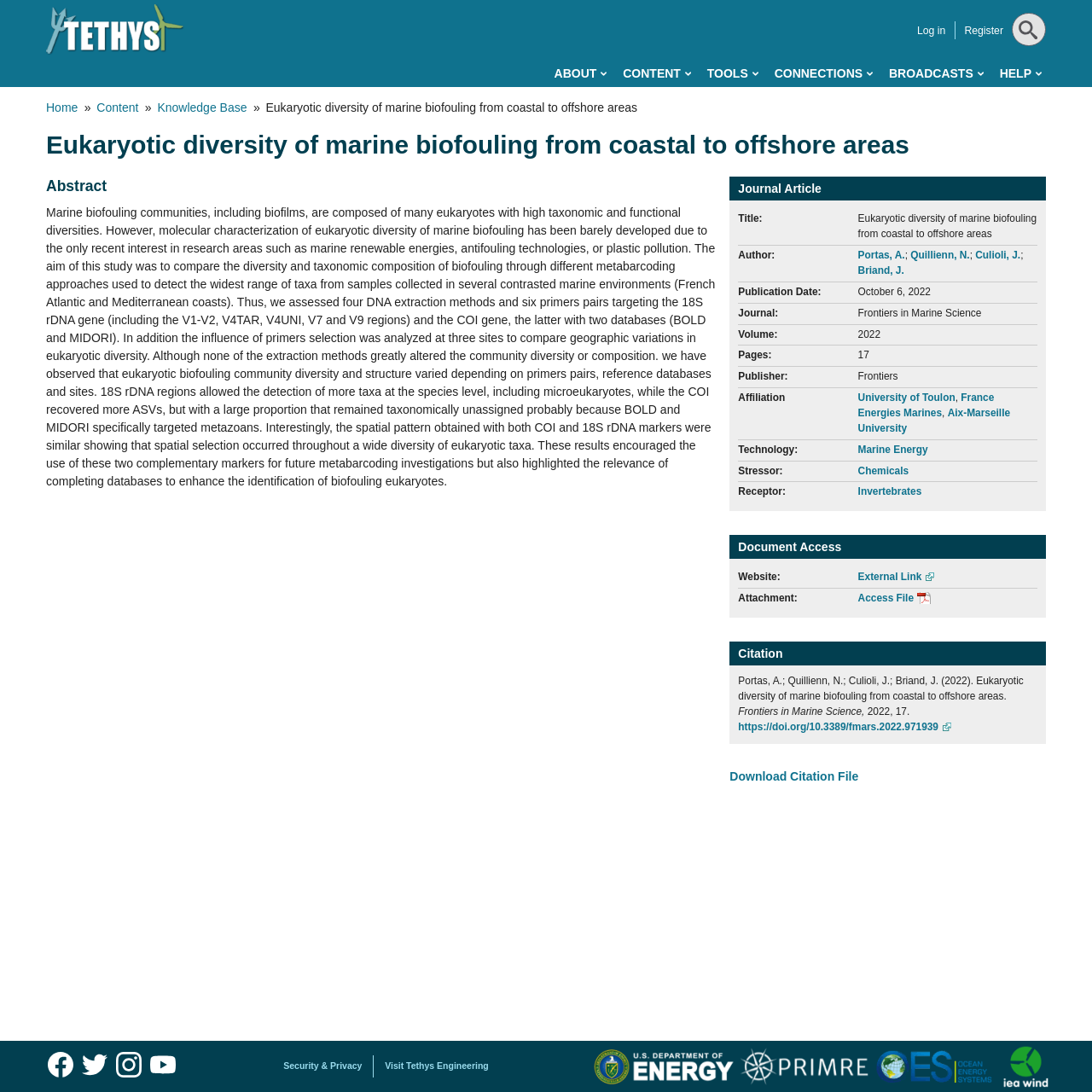Respond to the question below with a single word or phrase:
What is the publication date of the journal article?

October 6, 2022